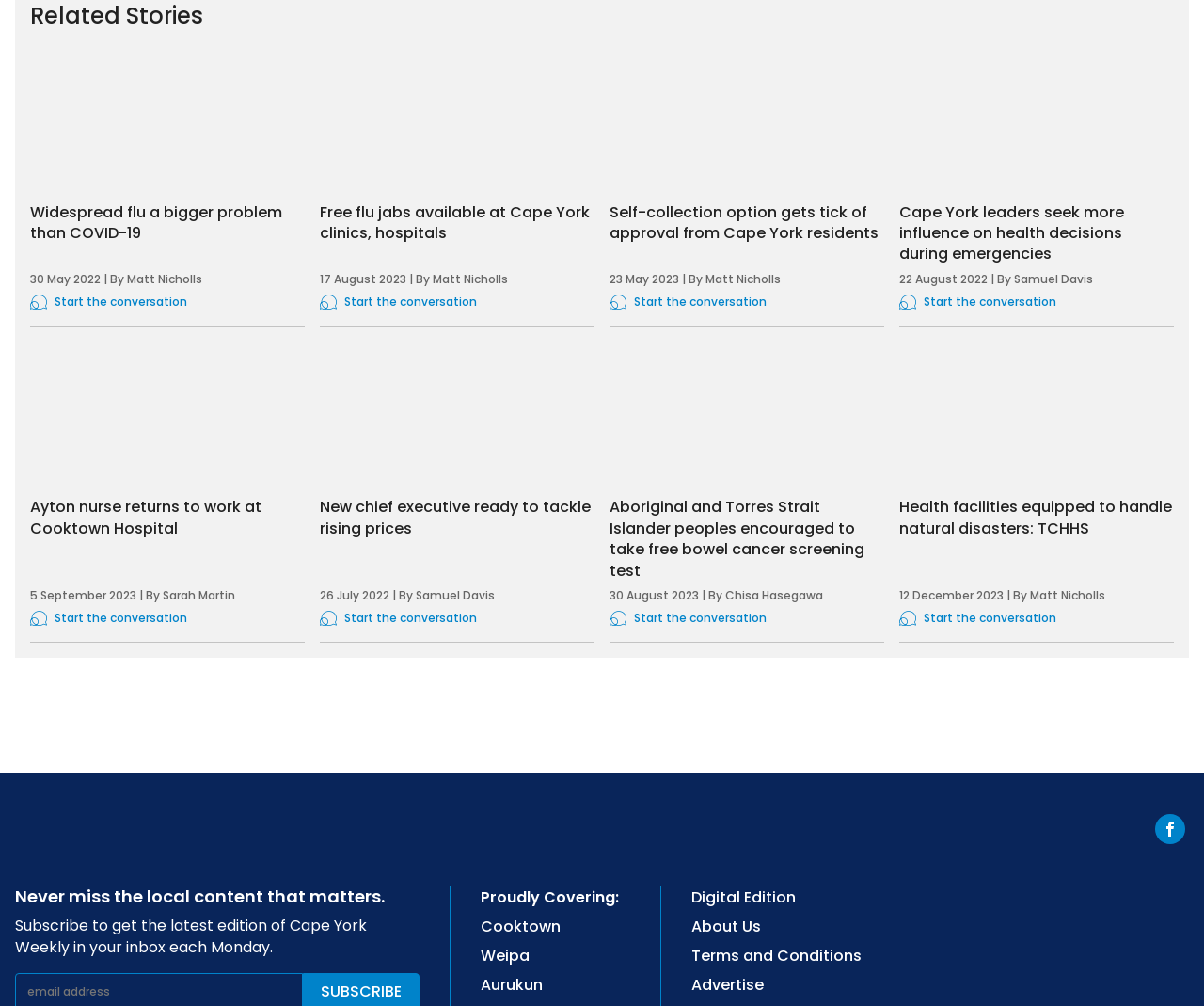Give a concise answer using only one word or phrase for this question:
How many images are on this webpage?

10